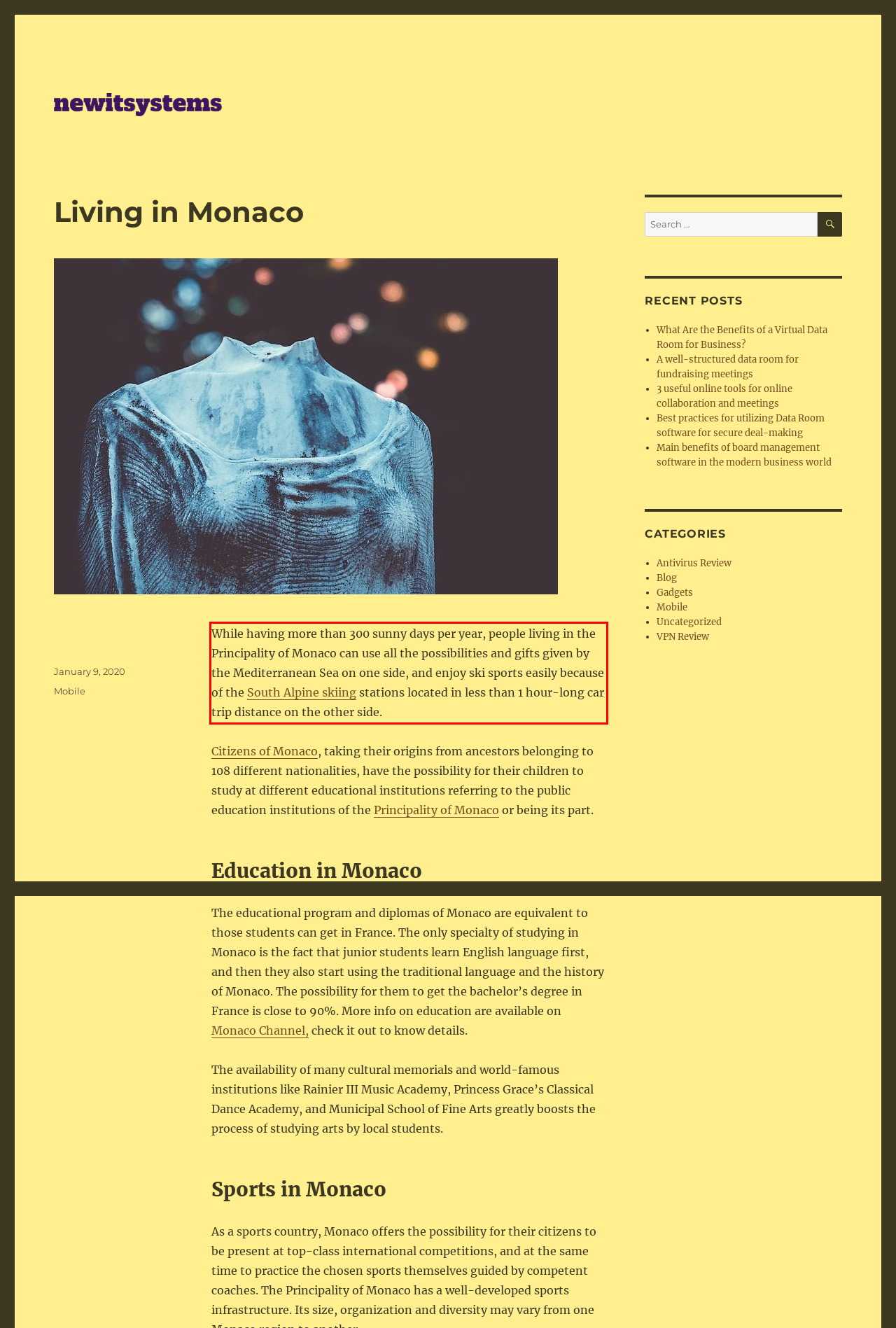With the provided screenshot of a webpage, locate the red bounding box and perform OCR to extract the text content inside it.

While having more than 300 sunny days per year, people living in the Principality of Monaco can use all the possibilities and gifts given by the Mediterranean Sea on one side, and enjoy ski sports easily because of the South Alpine skiing stations located in less than 1 hour-long car trip distance on the other side.